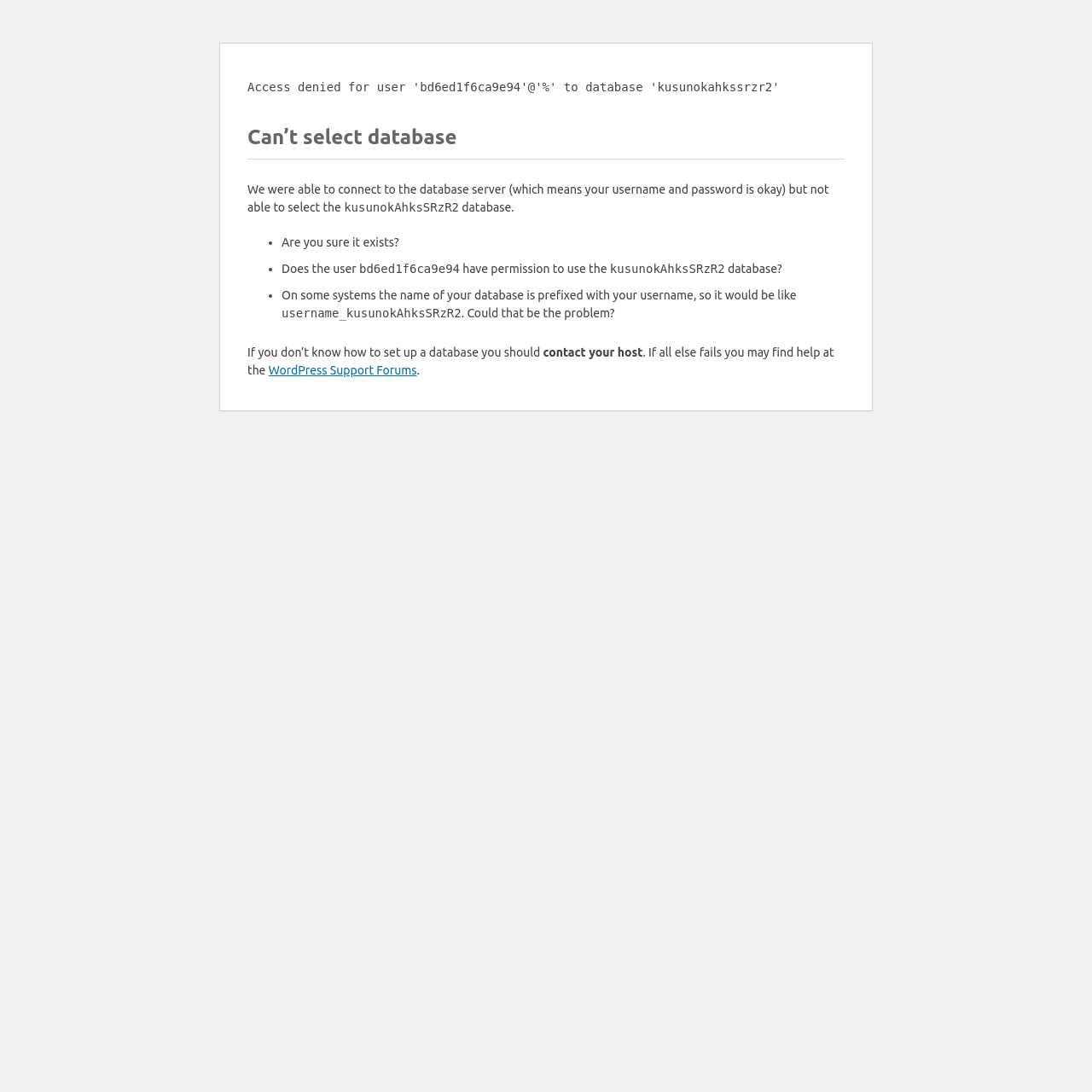Describe all visible elements and their arrangement on the webpage.

The webpage appears to be an error page from WordPress, with a heading "Can't select database" at the top. Below the heading, there is a paragraph of text explaining the error, which mentions that the database server connection was successful, but the database selection failed. 

To the right of the paragraph, there is a list of possible causes for the error, marked with bullet points. The list includes questions such as "Are you sure it exists?", "Does the user have permission to use the database?", and "On some systems the name of your database is prefixed with your username, so it would be like...". 

Below the list, there is another paragraph of text that suggests contacting the host if the user doesn't know how to set up a database. This paragraph also mentions the WordPress Support Forums as a potential resource for help. The link to the support forums is placed at the bottom right of the page.